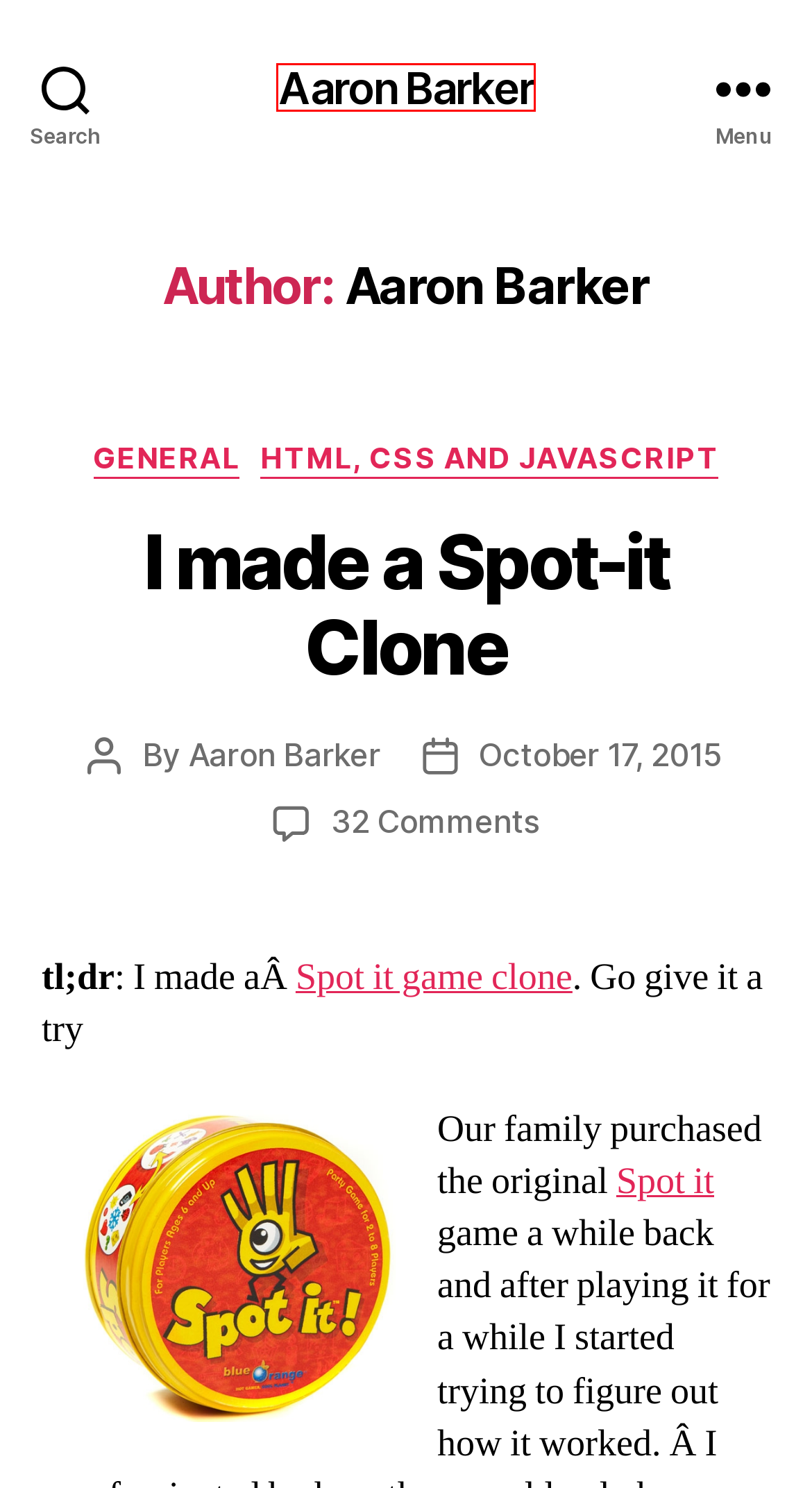You are given a screenshot of a webpage with a red rectangle bounding box around an element. Choose the best webpage description that matches the page after clicking the element in the bounding box. Here are the candidates:
A. I made a Spot-it Clone – Aaron Barker
B. Aaron Barker
C. General – Aaron Barker
D. Homepage - The Church of Jesus Christ of Latter-day Saints
E. HTML, CSS and Javascript – Aaron Barker
F. Make your own Spot It clone
G. Private Site
H. Introduction to Gospel Topics

B